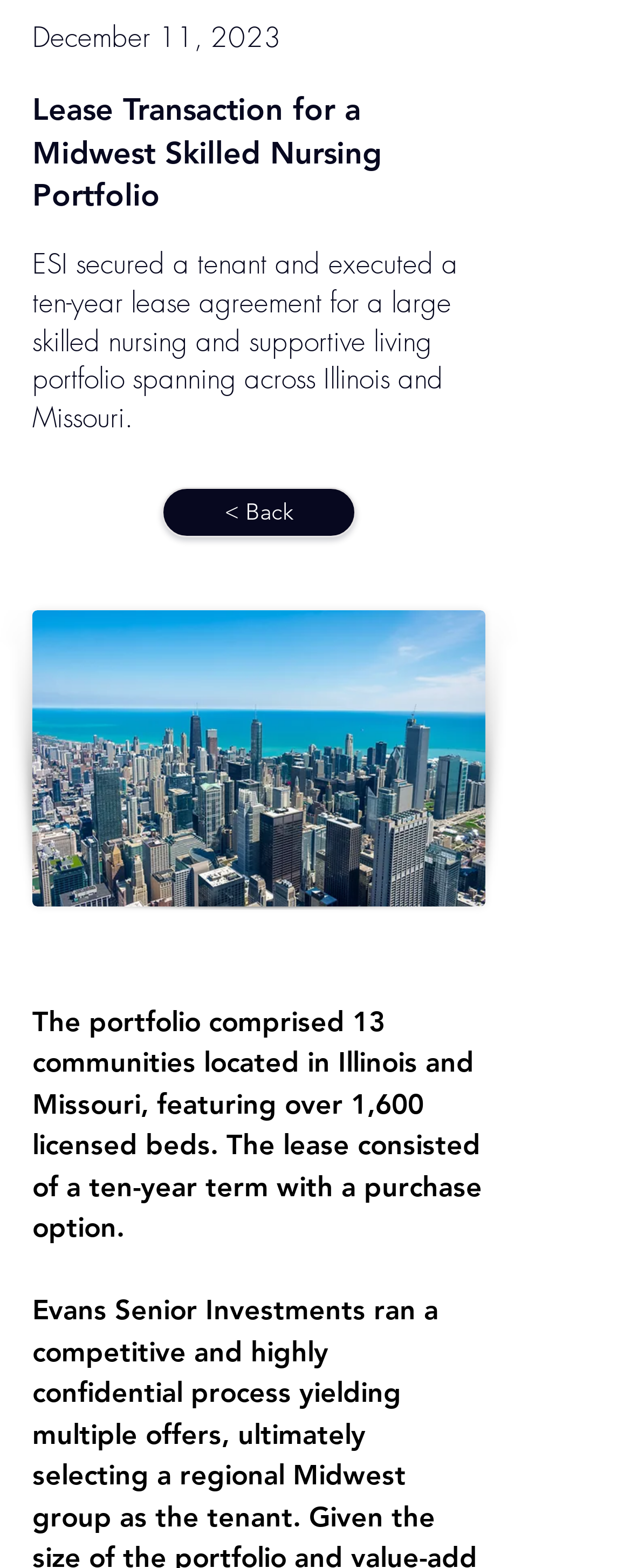Please look at the image and answer the question with a detailed explanation: How many licensed beds are in the portfolio?

I found the answer by reading the text that says 'The portfolio comprised 13 communities located in Illinois and Missouri, featuring over 1,600 licensed beds.'